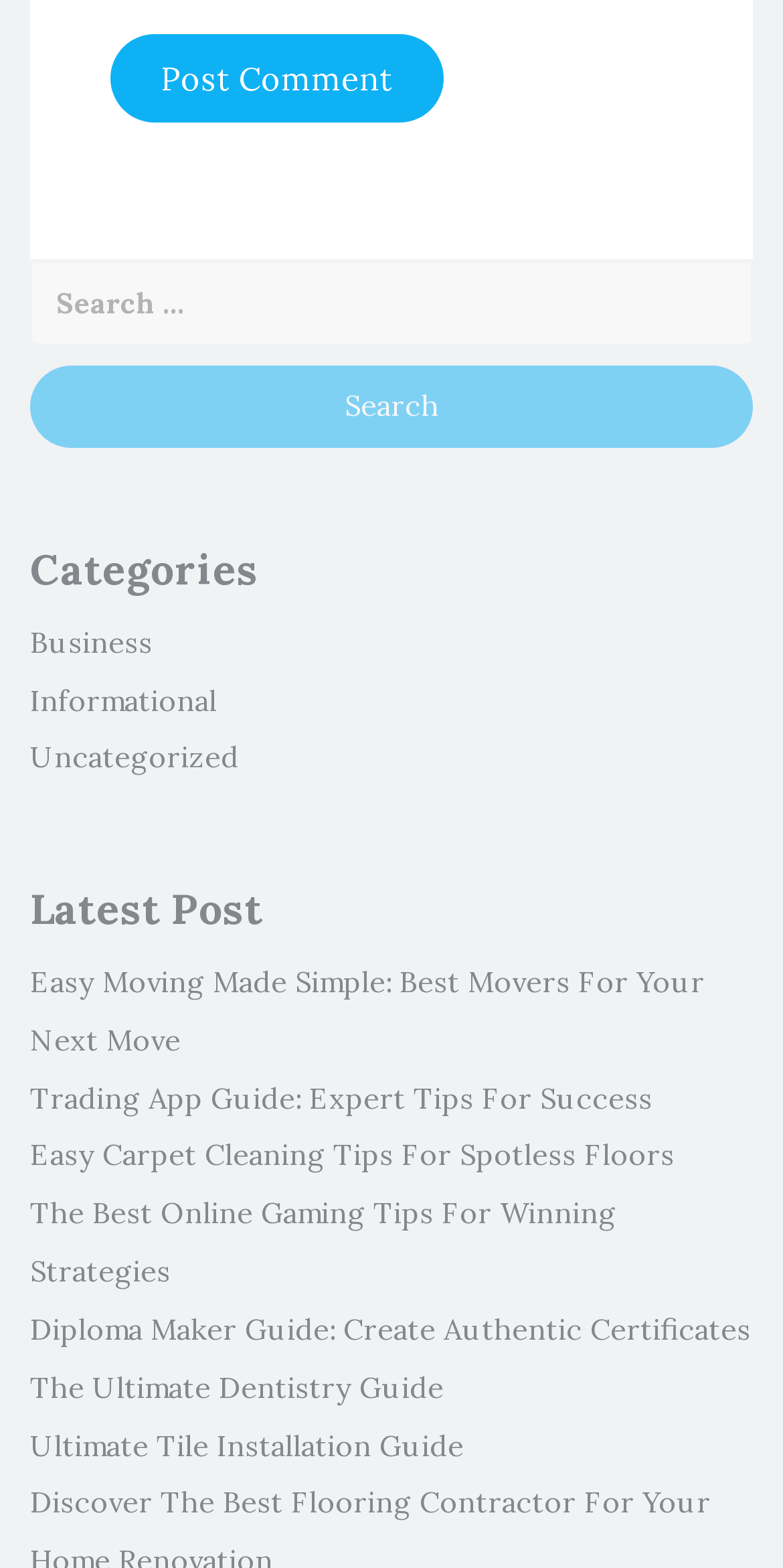Show the bounding box coordinates of the region that should be clicked to follow the instruction: "View the latest post 'Easy Moving Made Simple: Best Movers For Your Next Move'."

[0.038, 0.615, 0.9, 0.675]